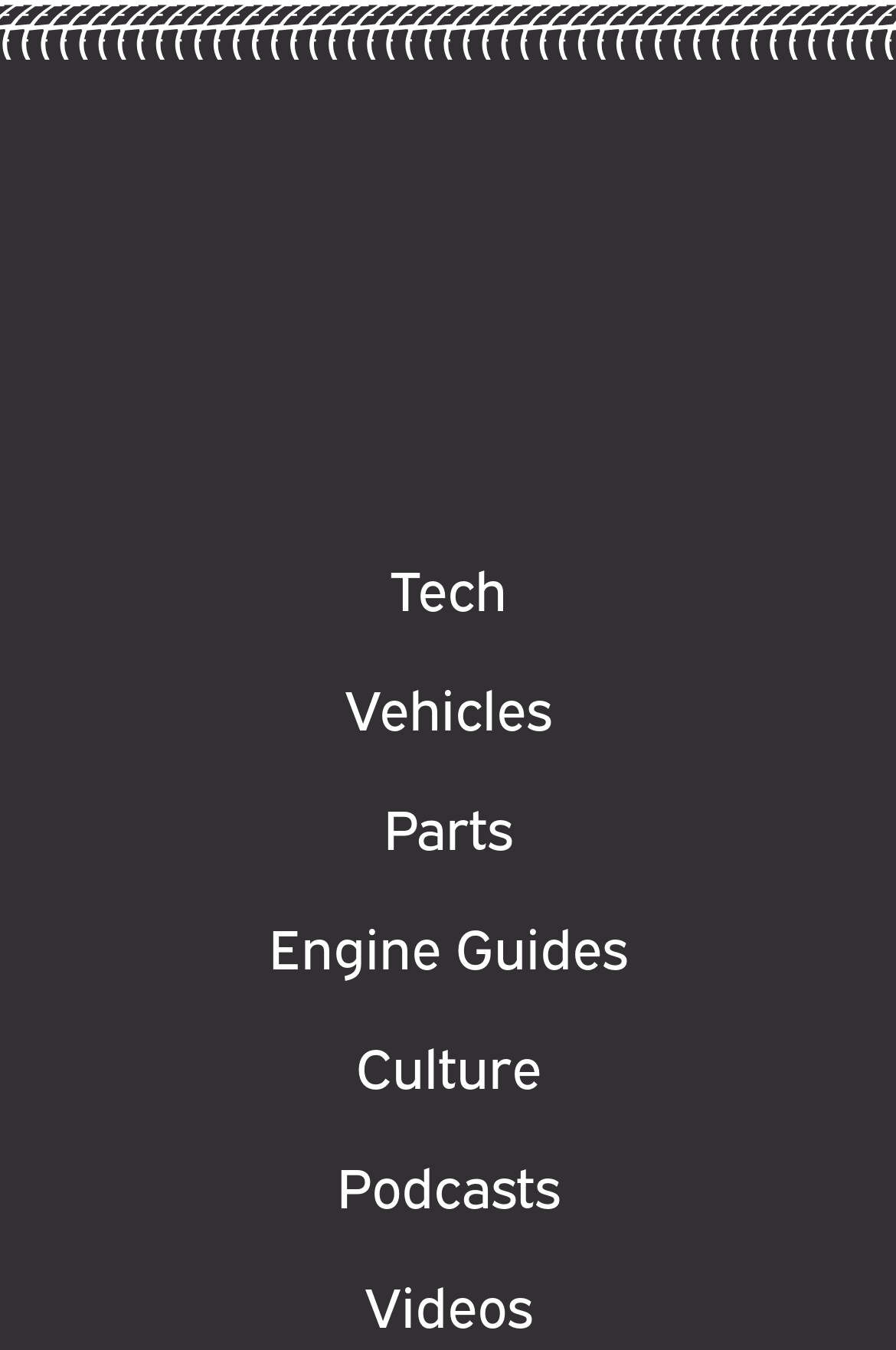Please find the bounding box coordinates of the element that needs to be clicked to perform the following instruction: "visit Vehicles page". The bounding box coordinates should be four float numbers between 0 and 1, represented as [left, top, right, bottom].

[0.385, 0.495, 0.615, 0.557]